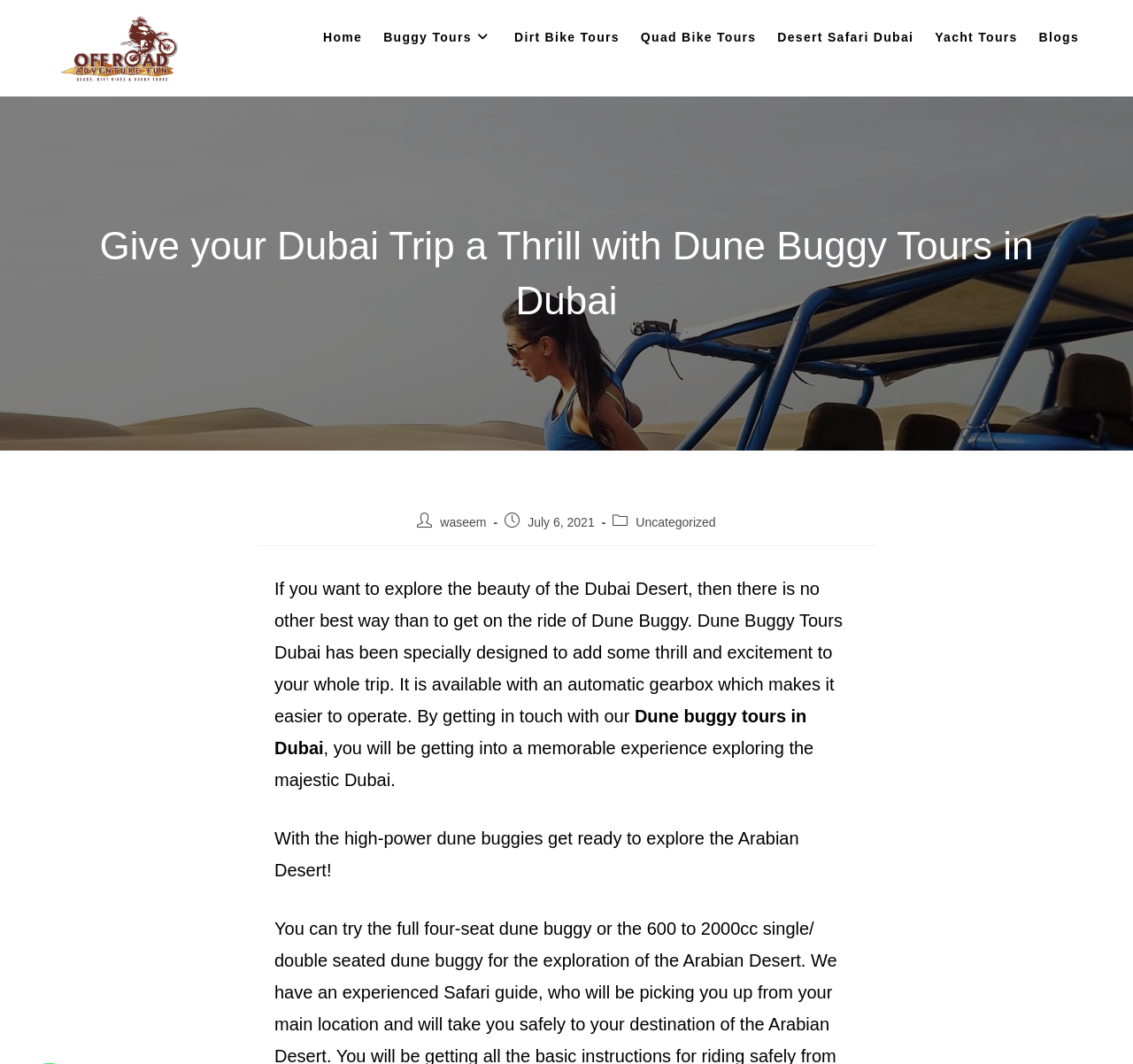What is the main purpose of the Dune Buggy Tours in Dubai?
Give a detailed explanation using the information visible in the image.

I found this answer by reading the text 'By getting in touch with our Dune buggy tours in Dubai, you will be getting into a memorable experience to explore the majestic Dubai.' which suggests that the main purpose of the Dune Buggy Tours is to explore the city of Dubai.